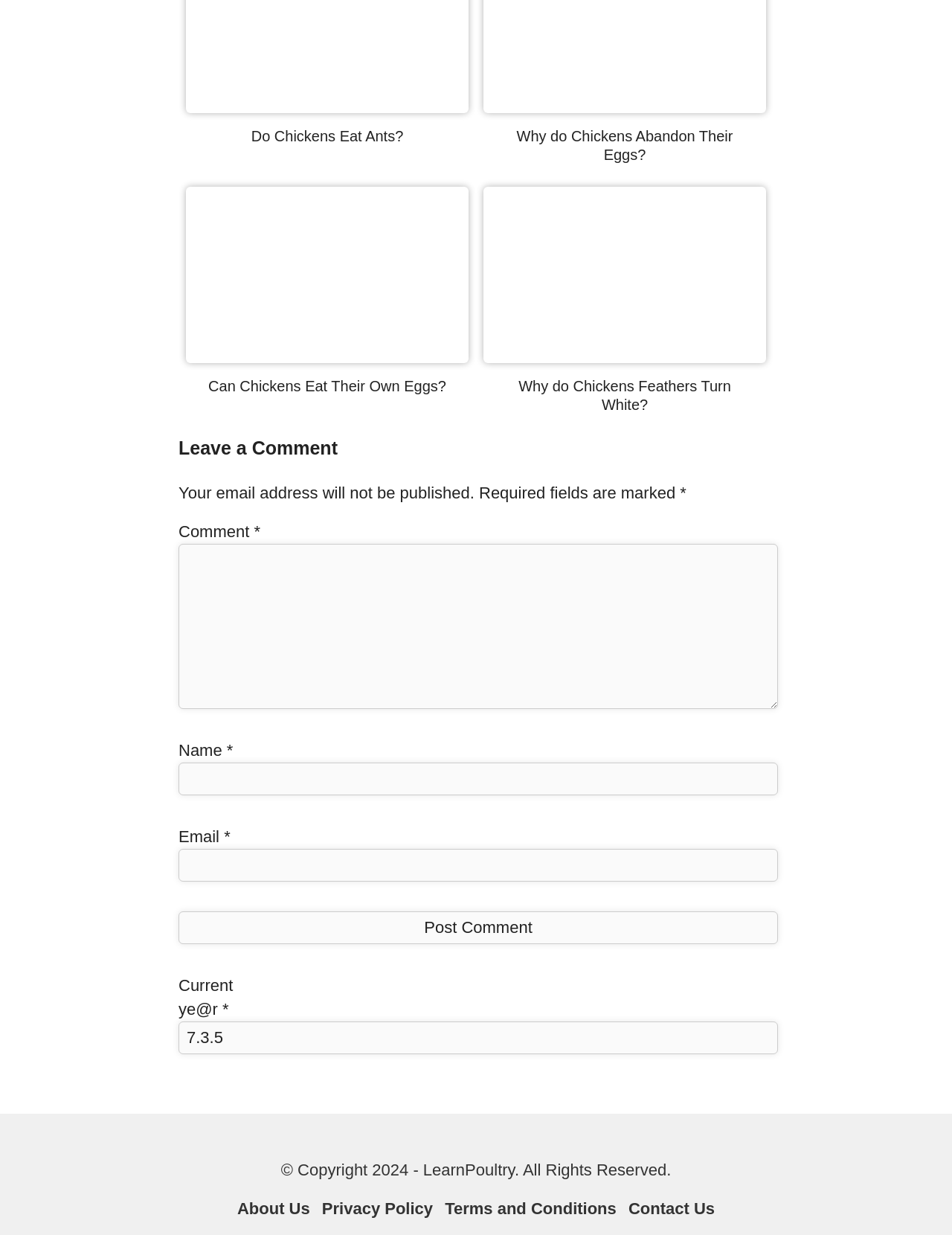Locate the bounding box coordinates of the clickable element to fulfill the following instruction: "Enter your name". Provide the coordinates as four float numbers between 0 and 1 in the format [left, top, right, bottom].

[0.188, 0.617, 0.817, 0.644]